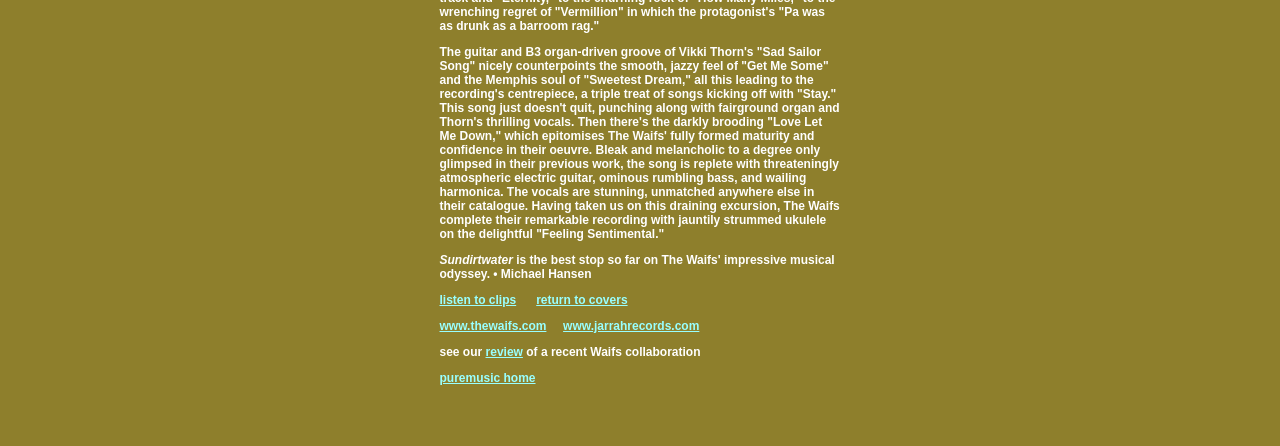Please answer the following question using a single word or phrase: 
What is the URL of the second link?

www.thewaifs.com